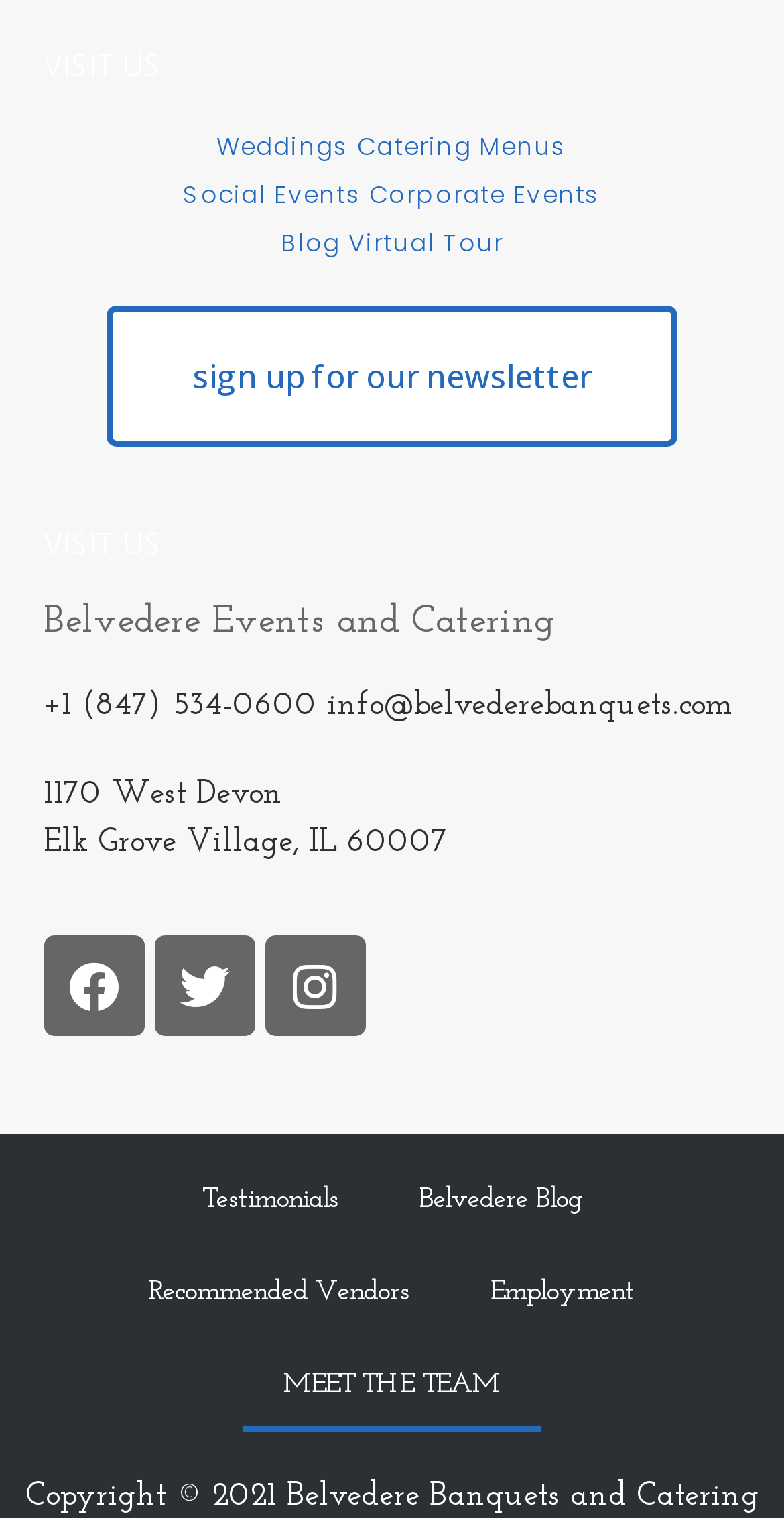Based on the image, give a detailed response to the question: What is the address of Belvedere Events and Catering?

I found the address by looking at the StaticText elements that contain the street address and city, state, and zip code, which are located below the contact information.